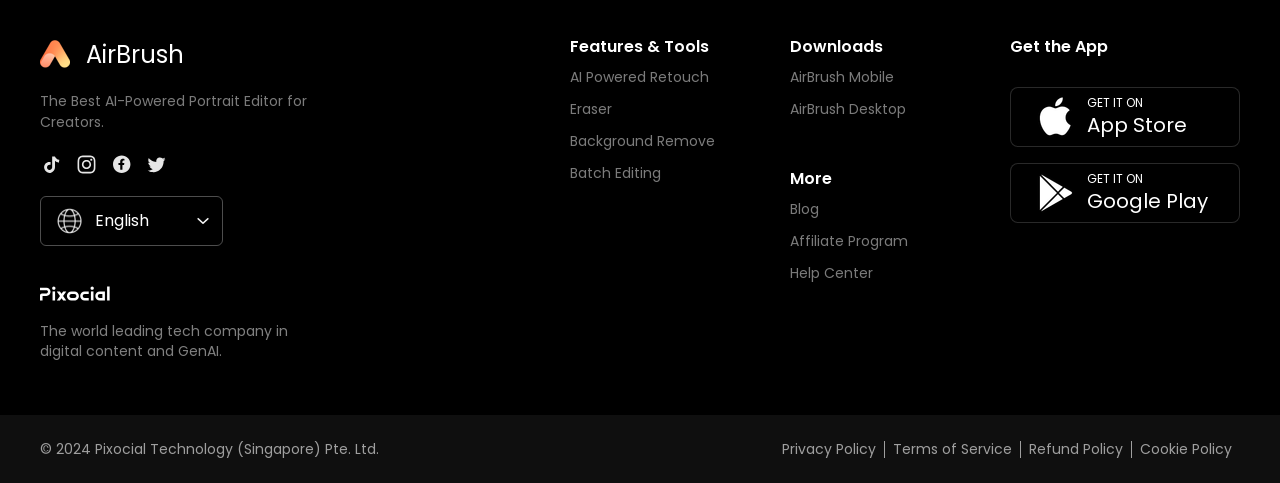Using the description: "Terms of Service", identify the bounding box of the corresponding UI element in the screenshot.

[0.691, 0.912, 0.798, 0.947]